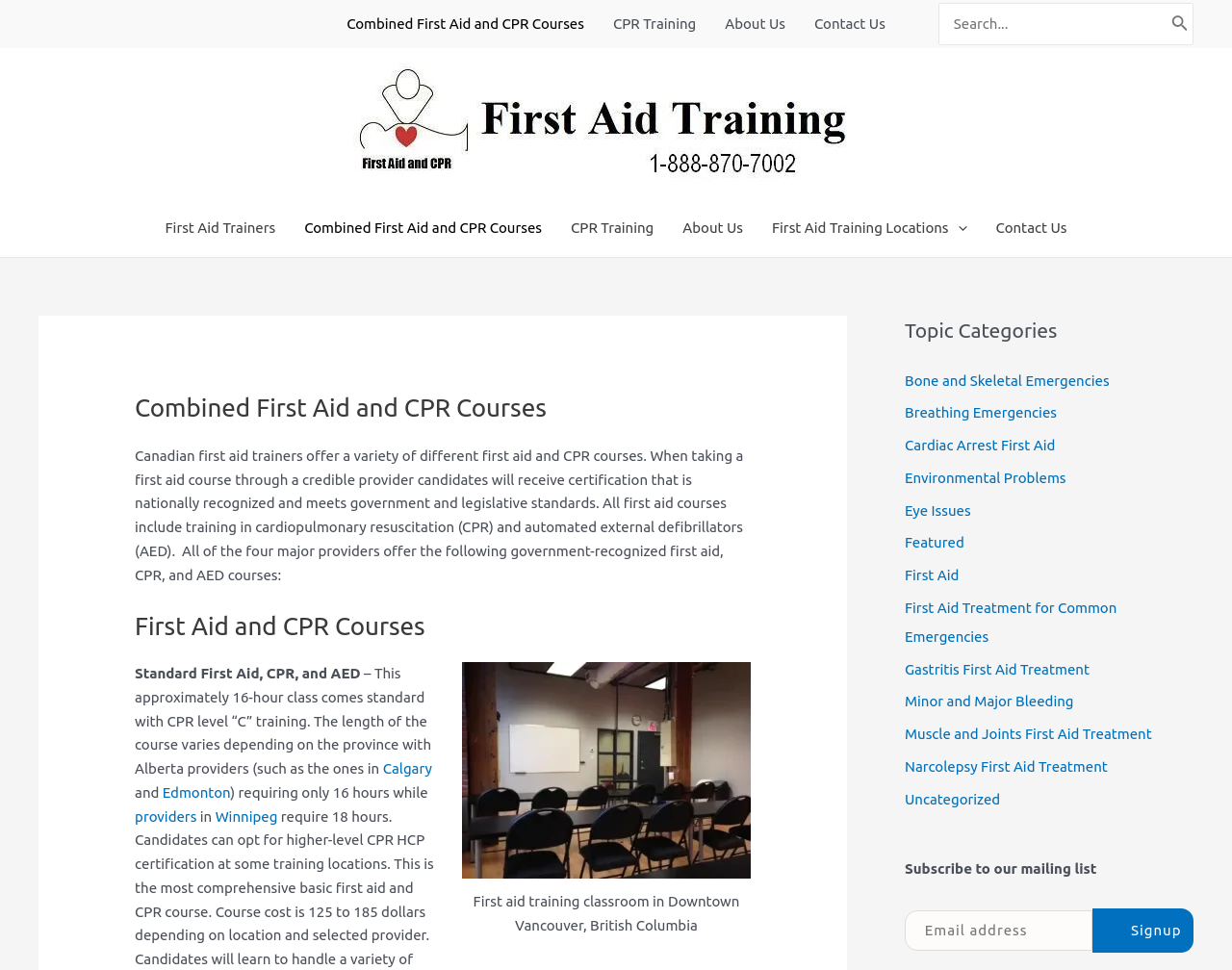What is the purpose of the search box?
Using the visual information, reply with a single word or short phrase.

To search for first aid courses